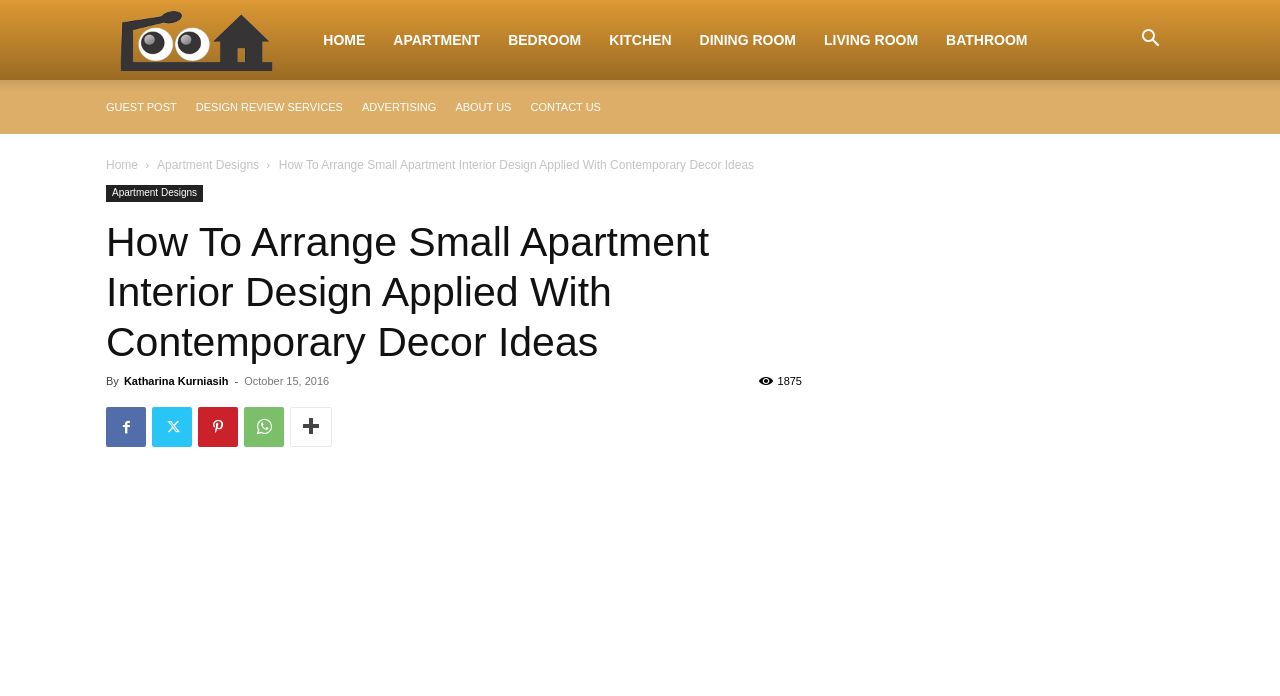Please answer the following question using a single word or phrase: What is the title of the current article?

How To Arrange Small Apartment Interior Design Applied With Contemporary Decor Ideas